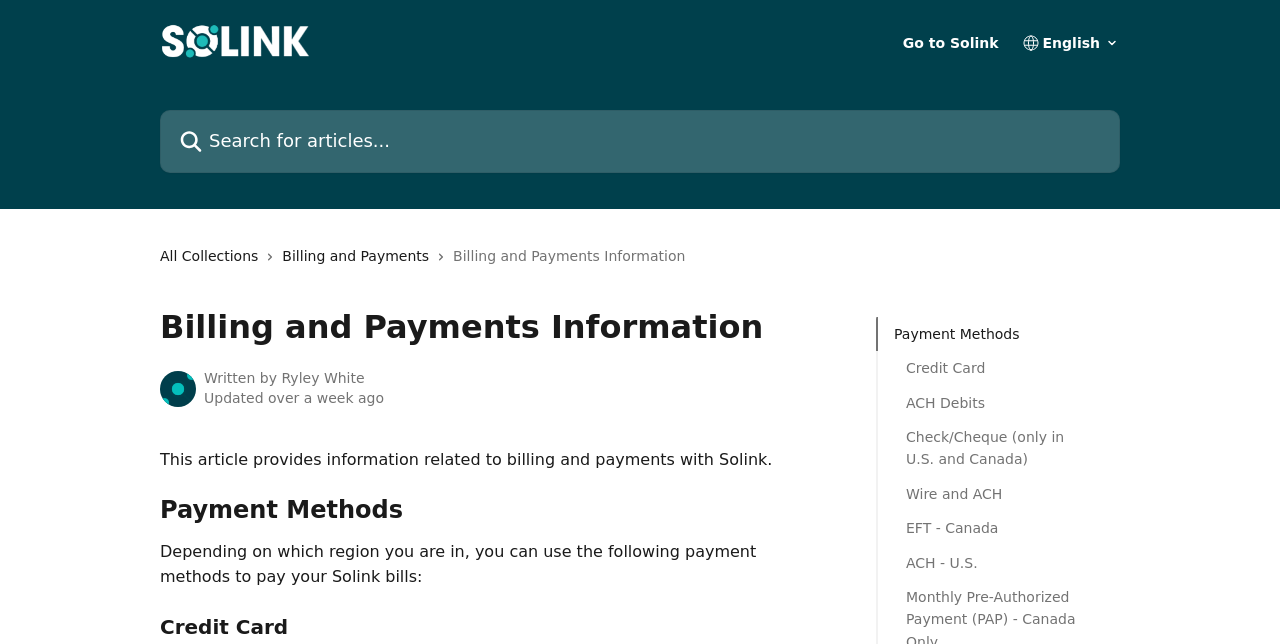Could you locate the bounding box coordinates for the section that should be clicked to accomplish this task: "Select payment method".

[0.789, 0.054, 0.875, 0.092]